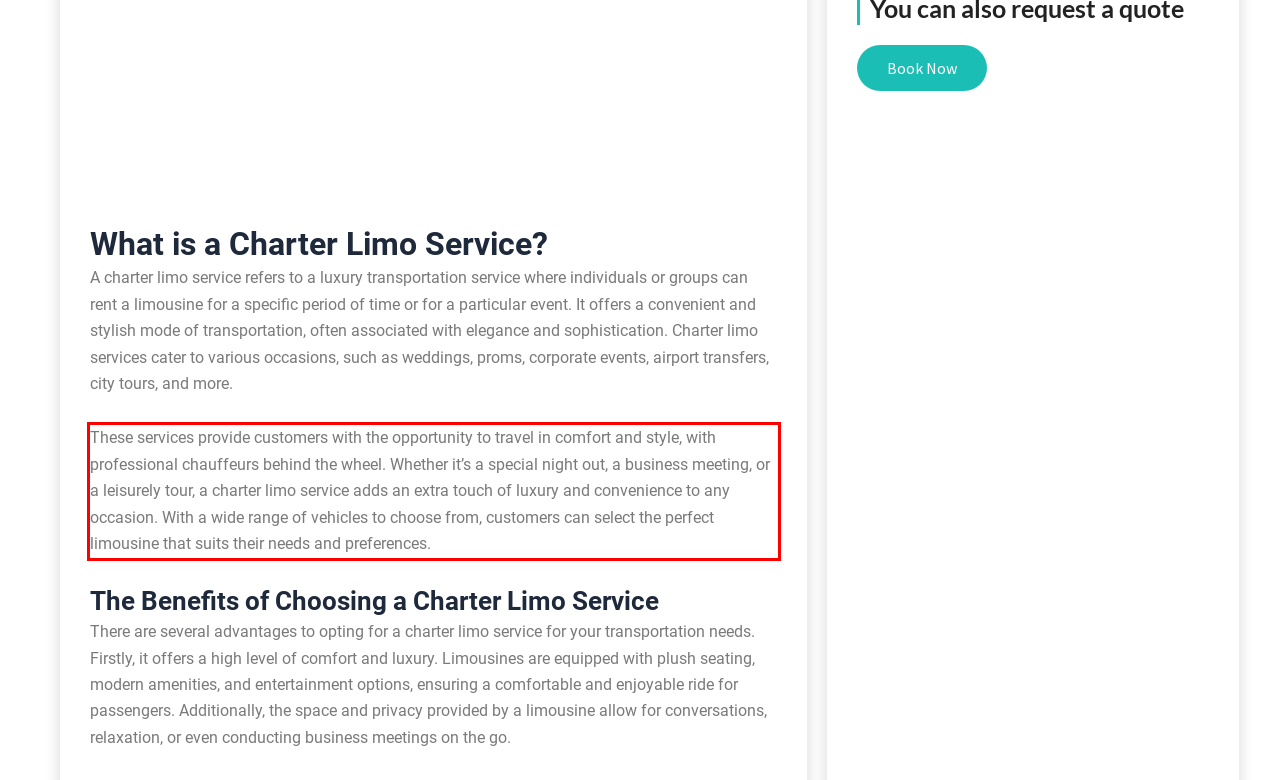The screenshot provided shows a webpage with a red bounding box. Apply OCR to the text within this red bounding box and provide the extracted content.

These services provide customers with the opportunity to travel in comfort and style, with professional chauffeurs behind the wheel. Whether it’s a special night out, a business meeting, or a leisurely tour, a charter limo service adds an extra touch of luxury and convenience to any occasion. With a wide range of vehicles to choose from, customers can select the perfect limousine that suits their needs and preferences.